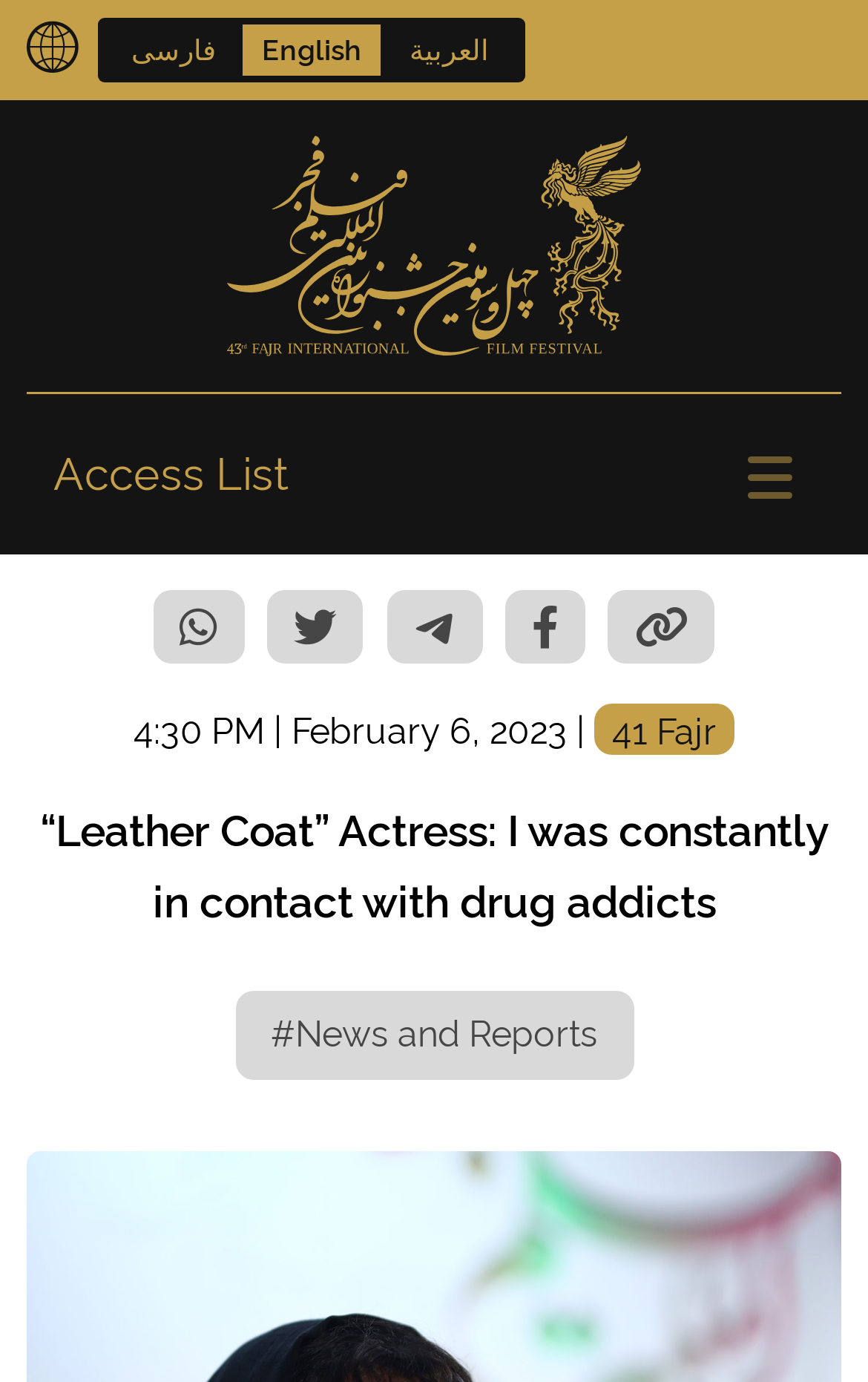Specify the bounding box coordinates of the area to click in order to follow the given instruction: "Read news and reports."

[0.271, 0.717, 0.729, 0.781]